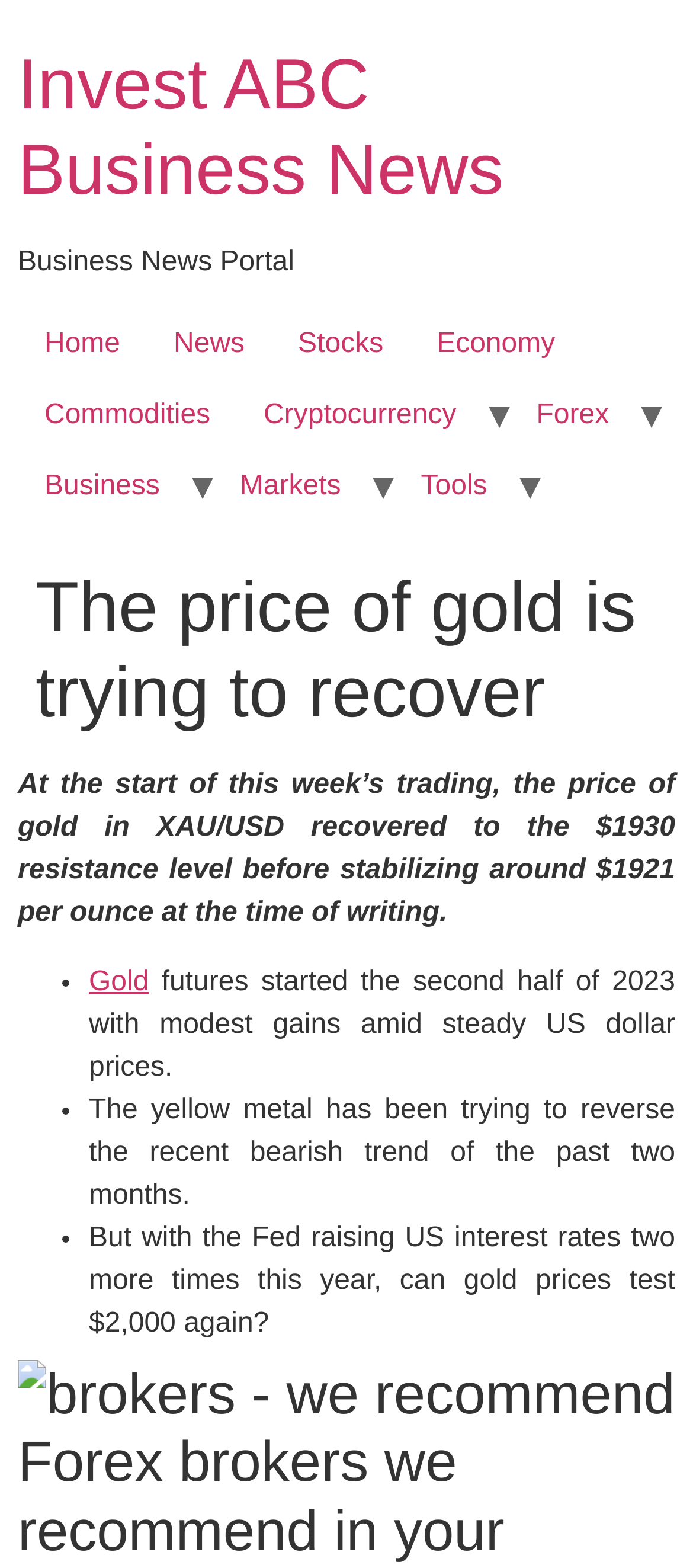What is the current price of gold?
Look at the image and construct a detailed response to the question.

The current price of gold can be found in the article text, which states 'At the start of this week’s trading, the price of gold in XAU/USD recovered to the $1930 resistance level before stabilizing around $1921 per ounce at the time of writing.'